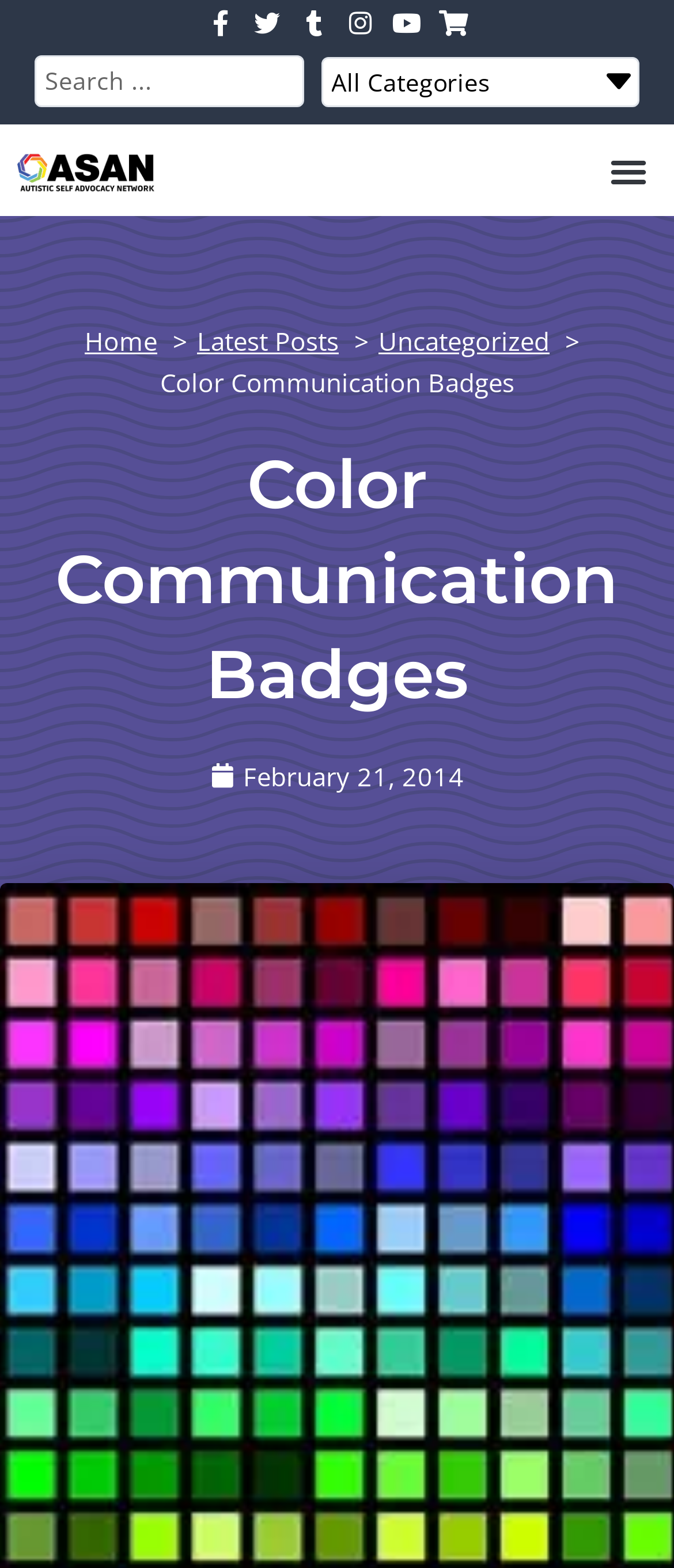Can you give a comprehensive explanation to the question given the content of the image?
What is the purpose of the search box?

I inferred the purpose of the search box by looking at its location at the top-right corner of the webpage and its accompanying text 'Search...', which suggests that it is meant for searching the website.